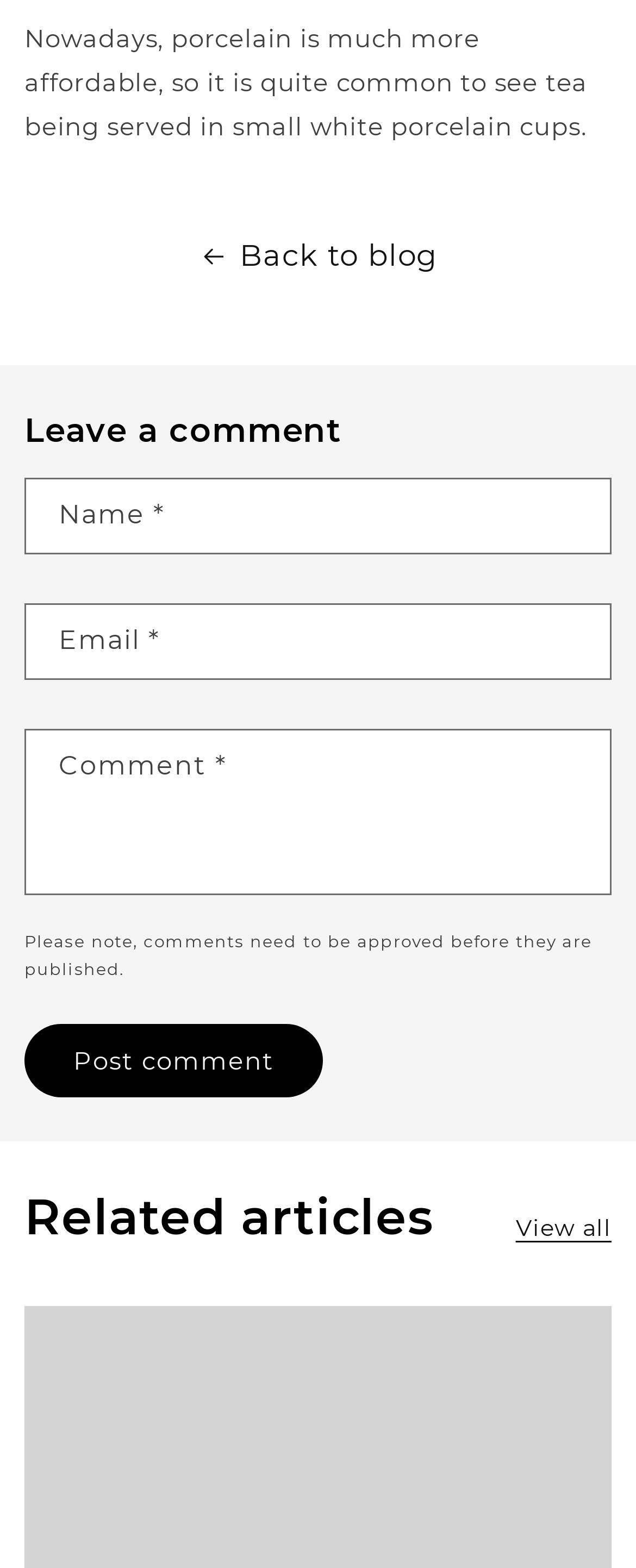What is related to the article?
Refer to the screenshot and respond with a concise word or phrase.

Related articles